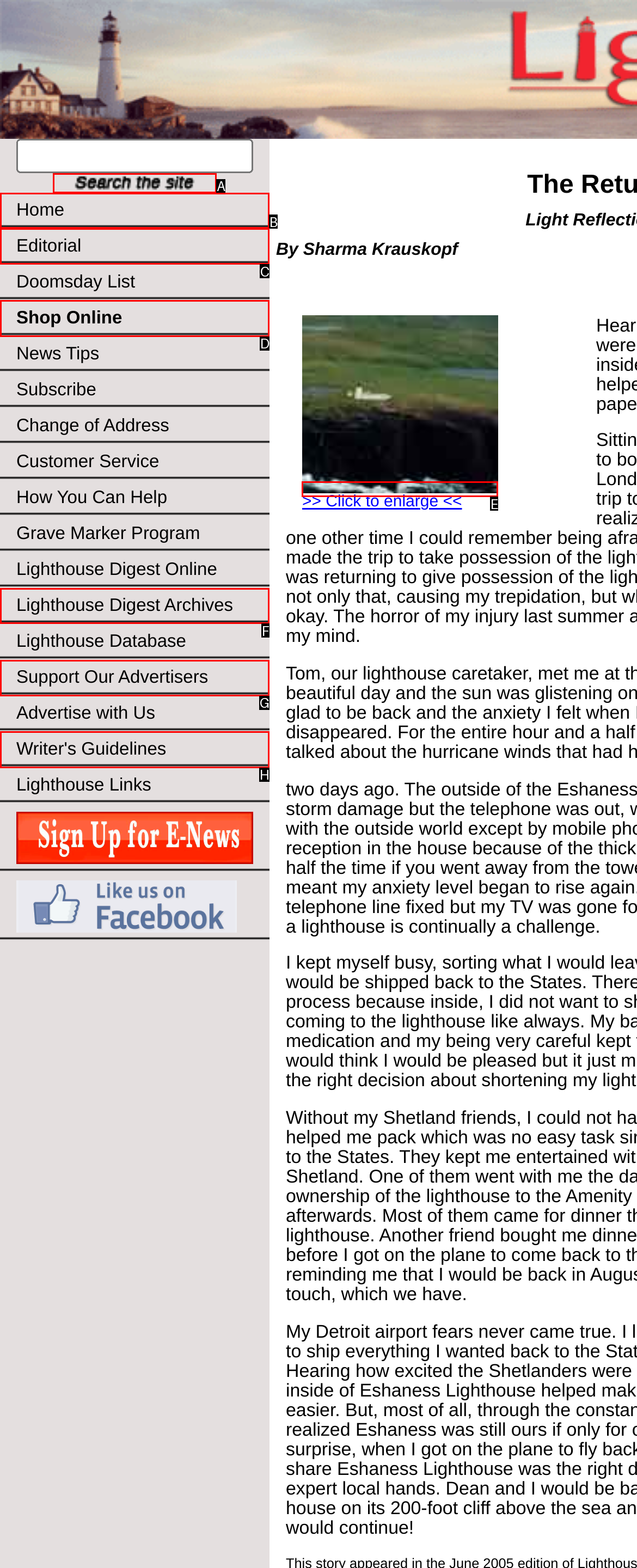Based on the choices marked in the screenshot, which letter represents the correct UI element to perform the task: Enlarge the picture?

E